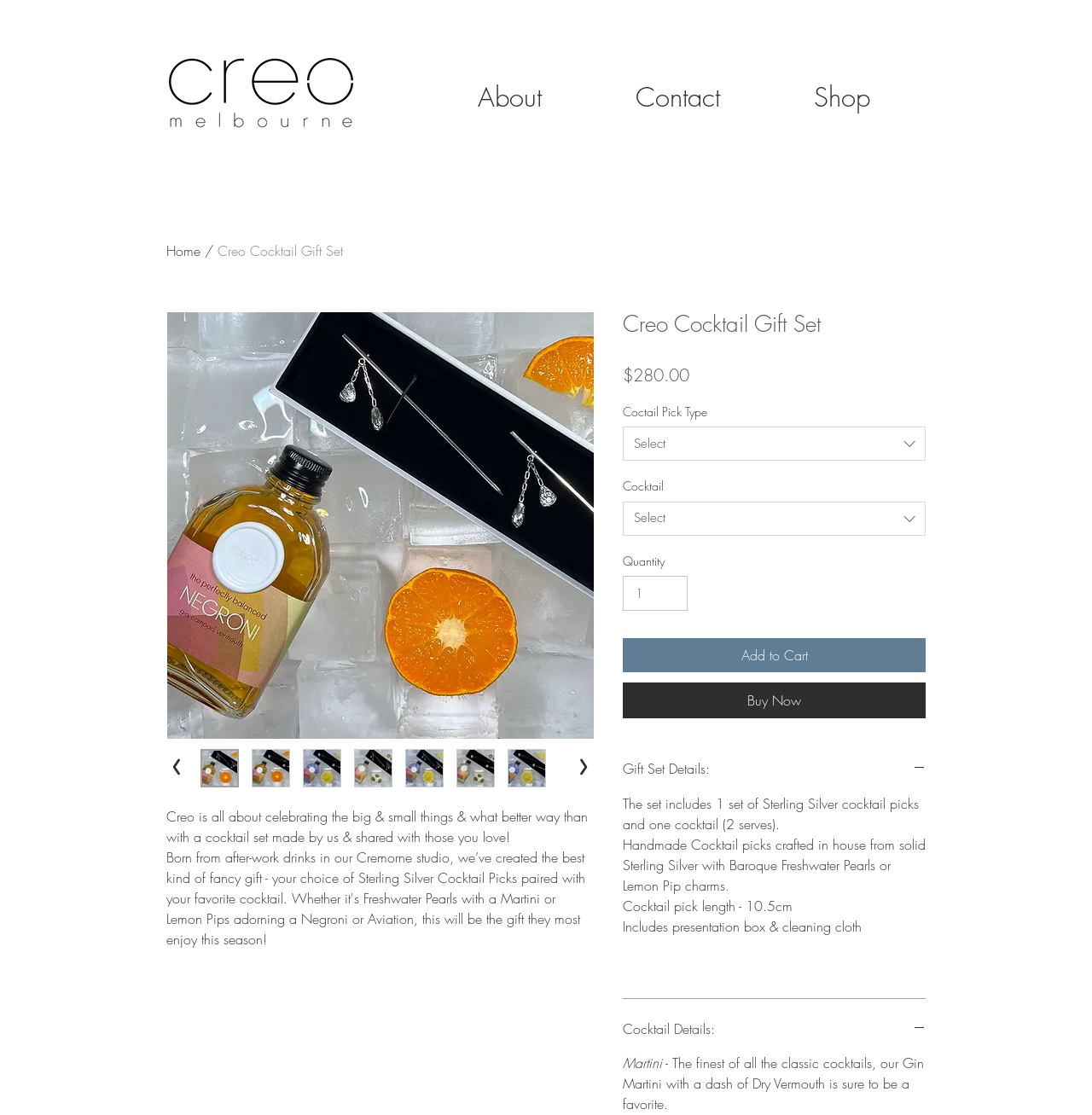Please specify the bounding box coordinates of the clickable section necessary to execute the following command: "Click the 'About' link".

[0.395, 0.07, 0.539, 0.104]